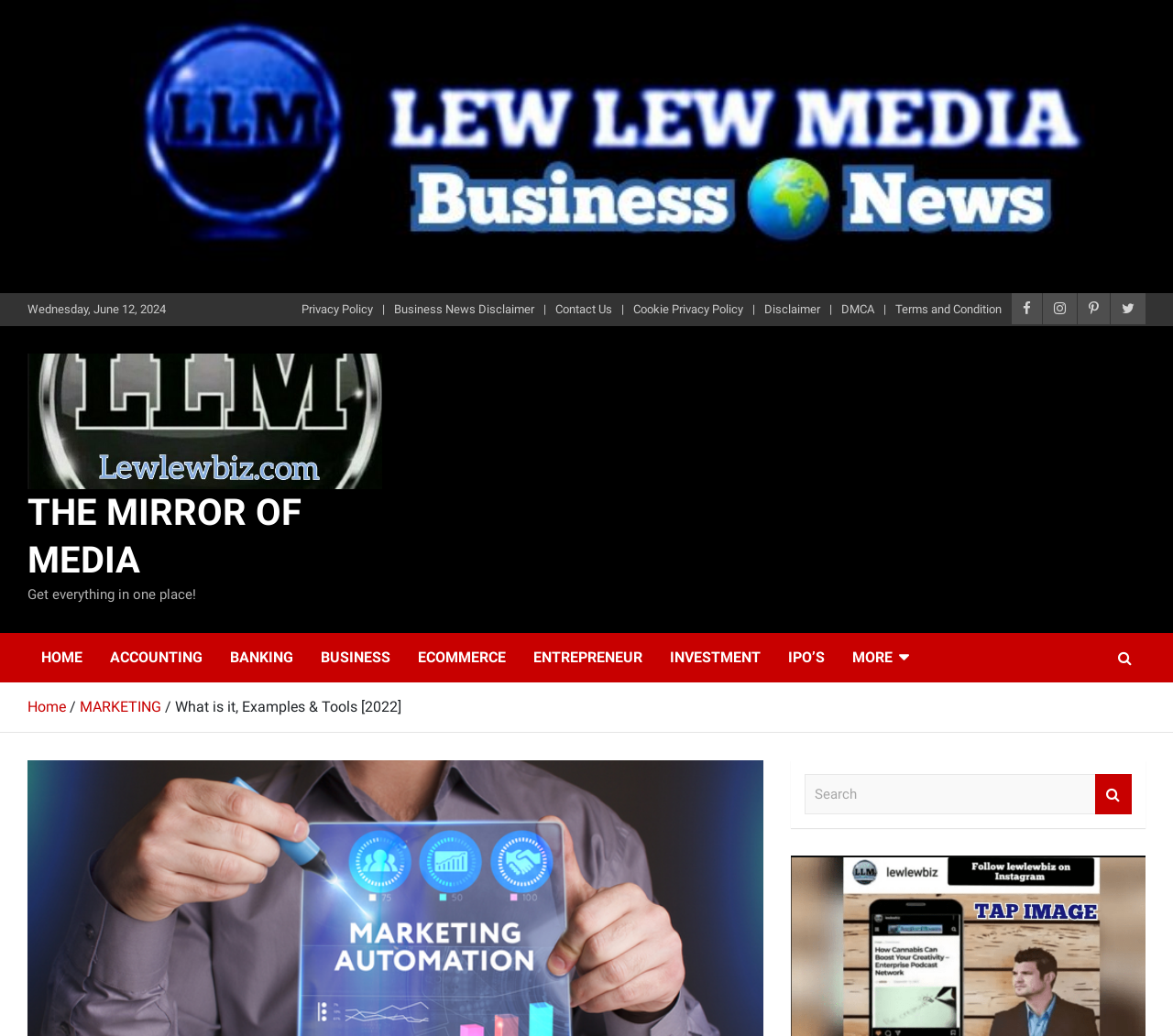What is the current date?
Please analyze the image and answer the question with as much detail as possible.

The current date is obtained from the StaticText element with the text 'Wednesday, June 12, 2024' located at the top of the webpage.